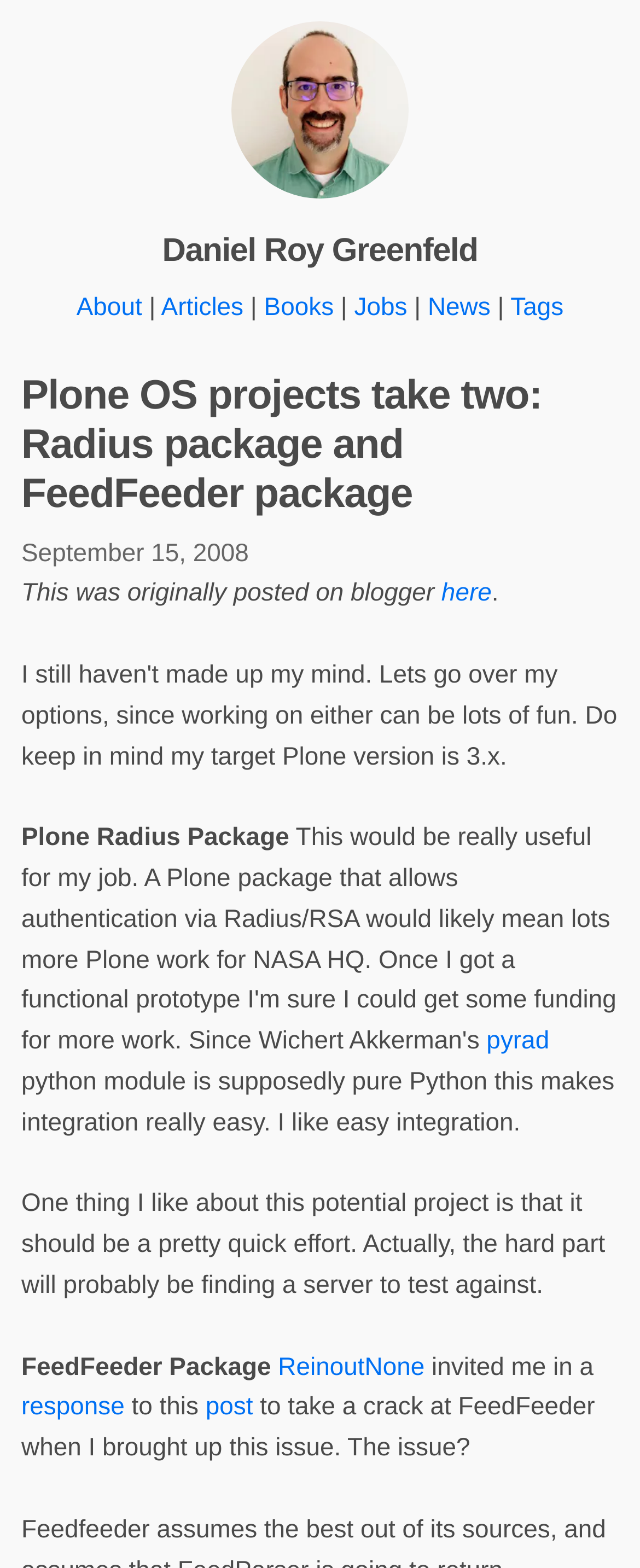Provide a short answer to the following question with just one word or phrase: Who invited the author to take a crack at FeedFeeder?

Reinout